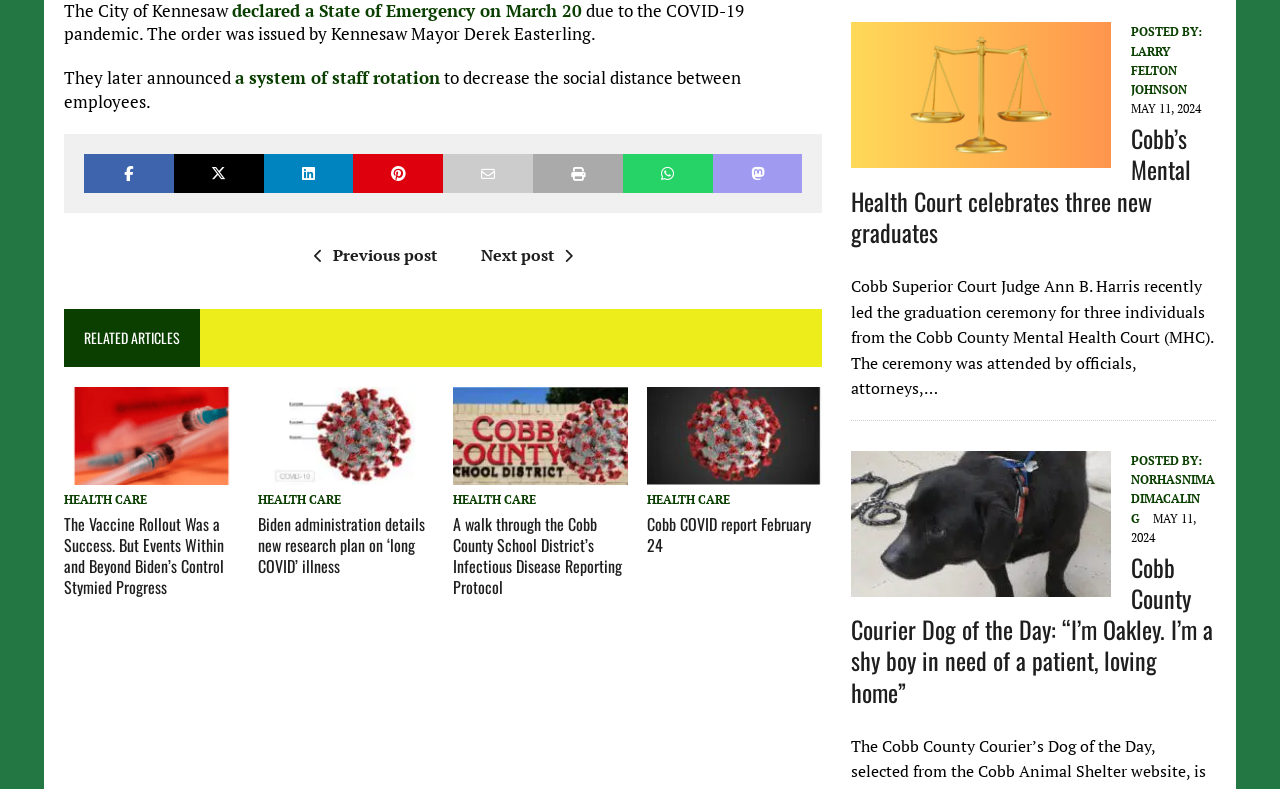Determine the coordinates of the bounding box for the clickable area needed to execute this instruction: "visit the Instagram page".

None